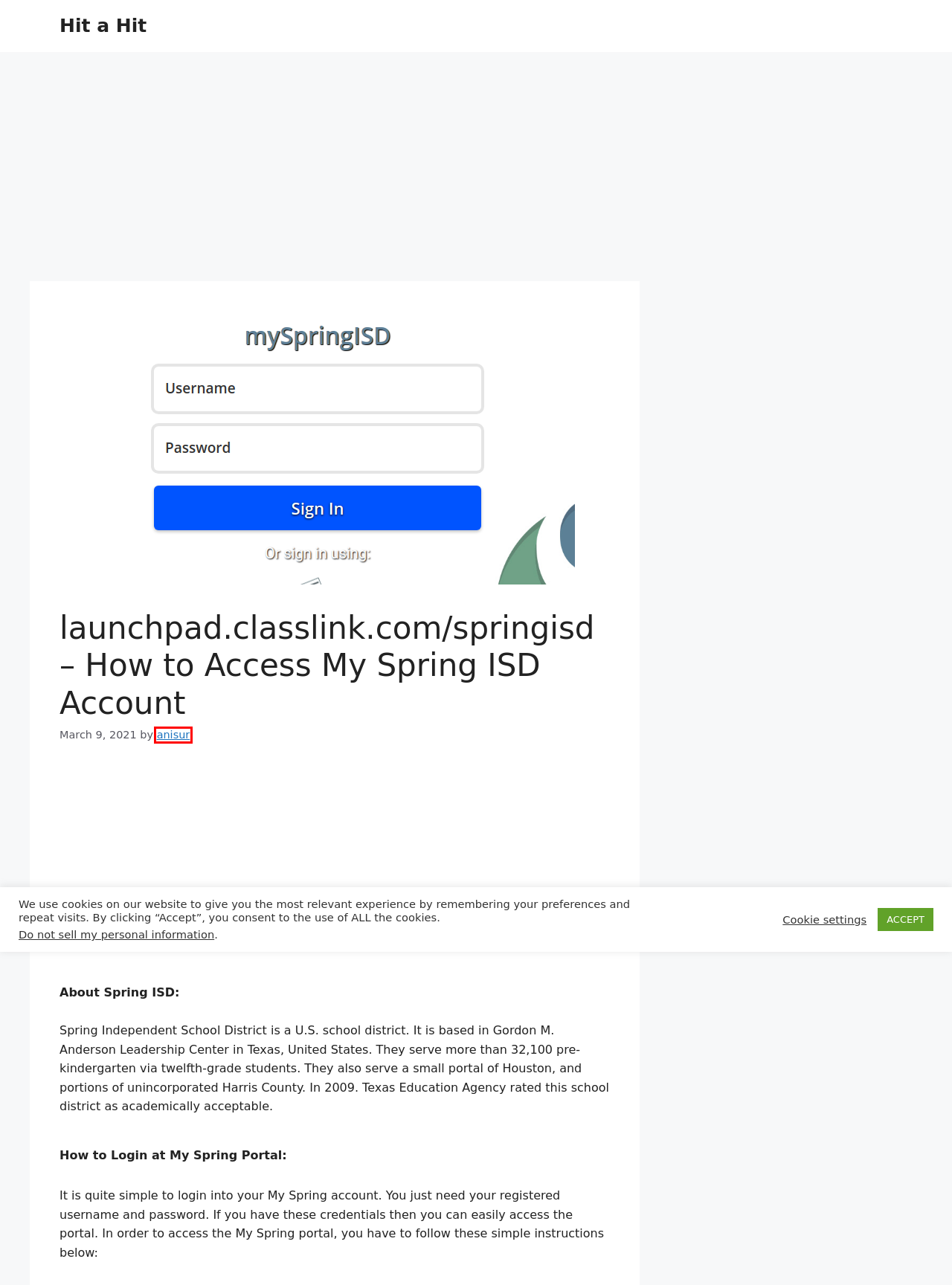Review the webpage screenshot and focus on the UI element within the red bounding box. Select the best-matching webpage description for the new webpage that follows after clicking the highlighted element. Here are the candidates:
A. Hit A Hit
B. myspring Archives - Hit a Hit
C. myspringisd homepage Archives - Hit a Hit
D. launchpad.classlink.com/springisd Archives - Hit a Hit
E. www.myccpay.com - Login To Your MyCCPay Portal Online
F. Spring Independent School District / Spring ISD Home
G. Login Guide Archives - Hit a Hit
H. anisur, Author at Hit a Hit

H